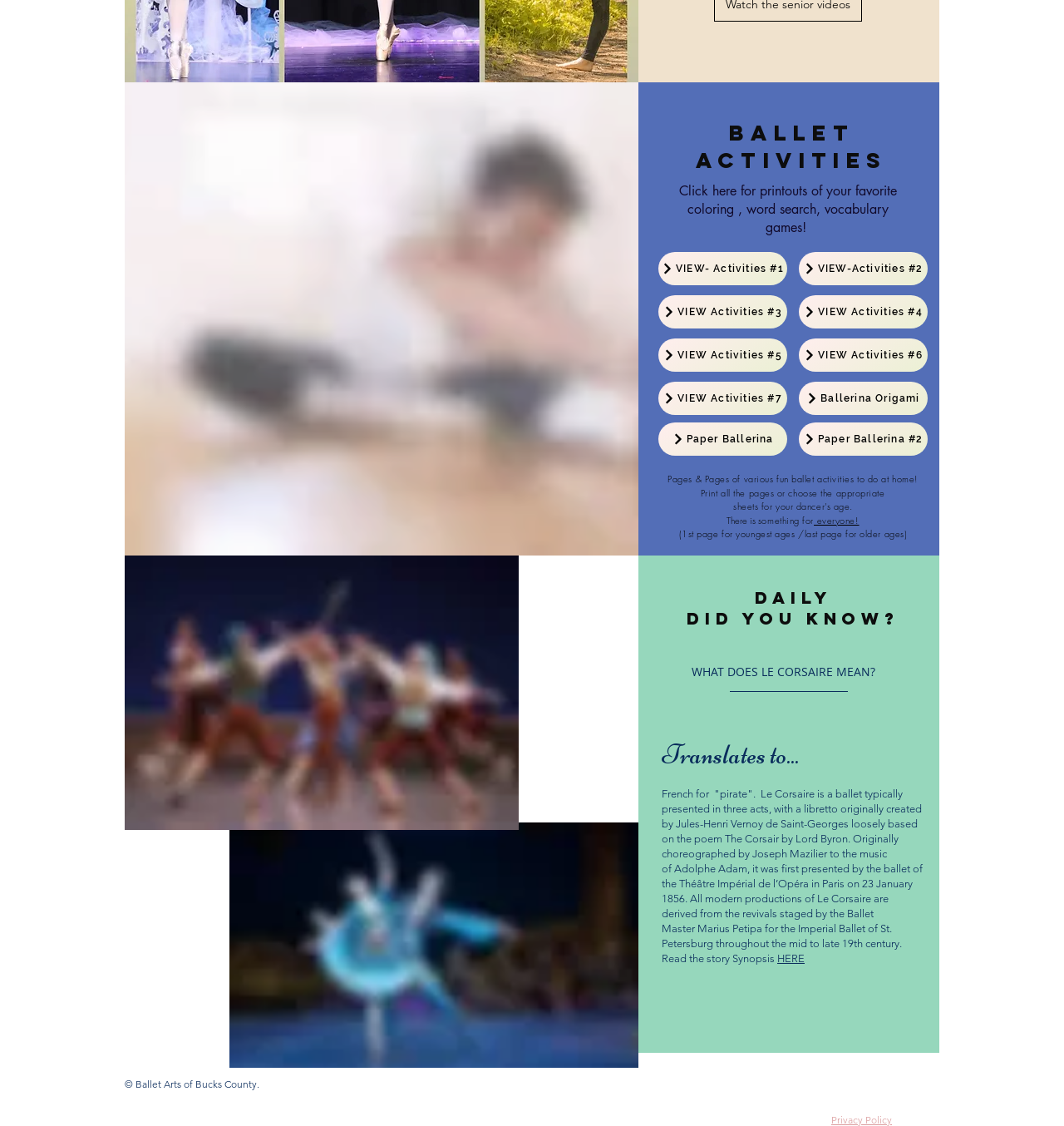Using the details from the image, please elaborate on the following question: What can be printed from this webpage?

The webpage has a static text that says 'Click here for printouts of your favorite coloring, word search, vocabulary games!' which suggests that these activities can be printed from the webpage.